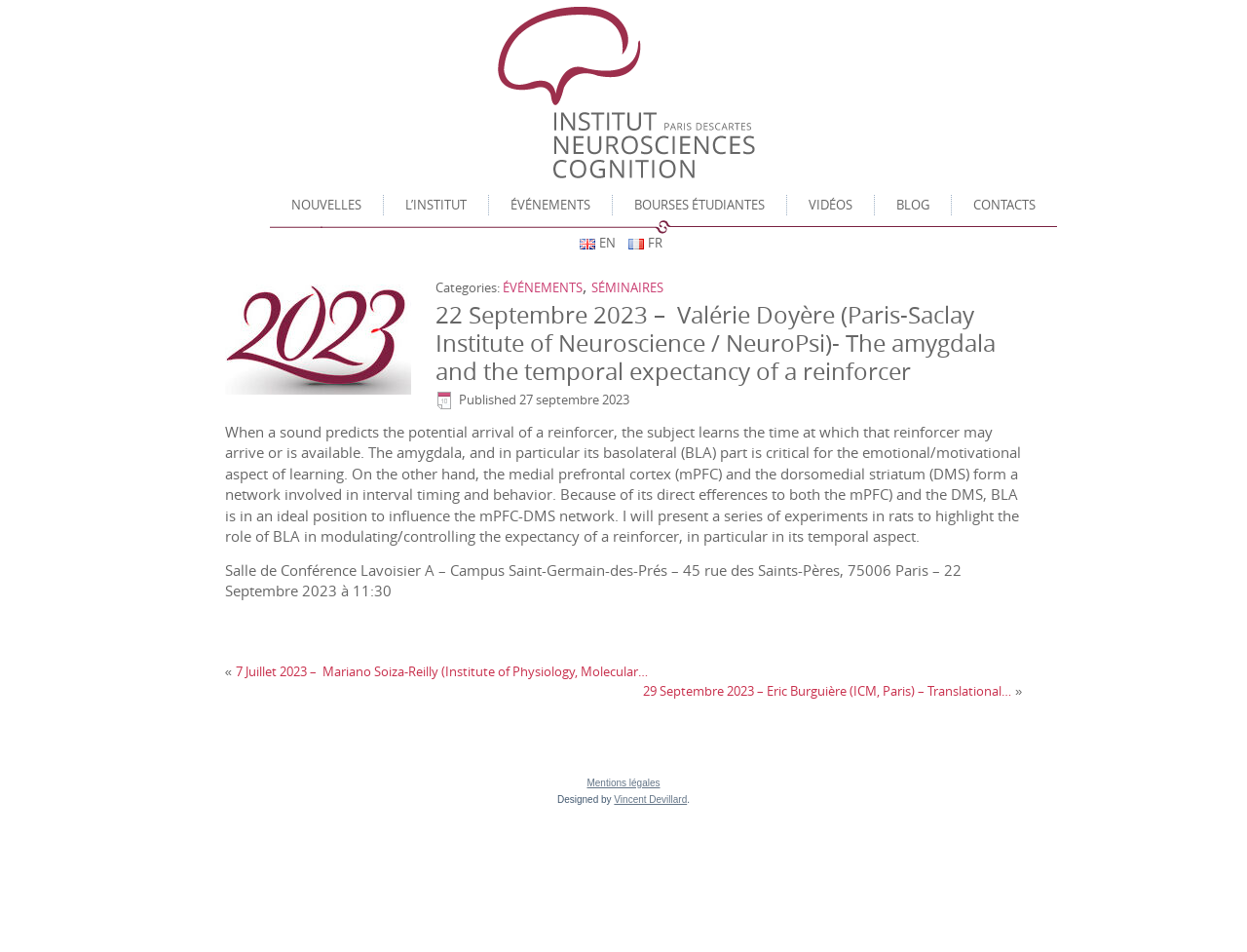Explain the features and main sections of the webpage comprehensively.

The webpage appears to be an event page for a seminar or lecture hosted by the Institute of Neuroscience and Cognition. At the top of the page, there is a navigation menu with six links: "NOUVELLES", "L'INSTITUT", "ÉVÉNEMENTS", "BOURSES ÉTUDIANTES", "VIDÉOS", and "BLOG". To the right of this menu, there are two language options, "EN" and "FR".

Below the navigation menu, there is a table with a single row and column. Within this table, there is an article section that takes up most of the page. The article section is divided into two parts. The top part contains information about the seminar, including the title, "22 Septembre 2023 – Valérie Doyère (Paris-Saclay Institute of Neuroscience / NeuroPsi)- The amygdala and the temporal expectancy of a reinforcer", and a brief description of the event. There is also an image associated with the event.

Below the event information, there are two headings: "Categories:" and "ÉVÉNEMENTS, SÉMINAIRES". The "Categories:" heading is followed by two links, "ÉVÉNEMENTS" and "SÉMINAIRES". The "ÉVÉNEMENTS, SÉMINAIRES" heading is followed by a brief summary of the event.

Further down the page, there is a section with the published date and time of the event, as well as a countdown timer showing the time until the event. Below this, there is a lengthy description of the seminar, including the topic and the speaker's research.

To the right of the seminar description, there is a list of upcoming events, with links to each event. The list includes two events, one on July 7, 2023, and another on September 29, 2023.

At the bottom of the page, there is a footer section with a link to "Mentions légales" and a credit to the designer, Vincent Devillard.